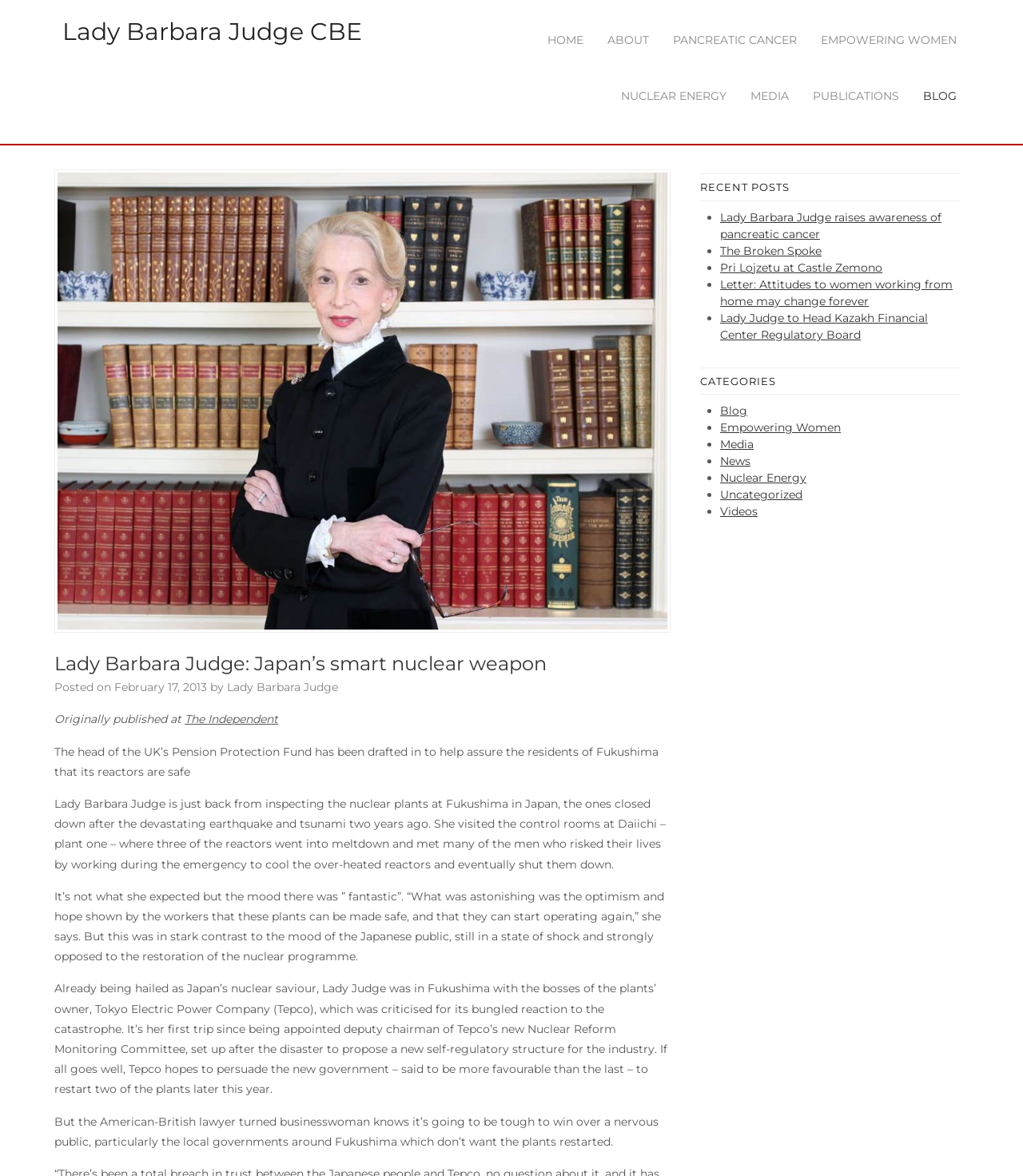Determine the coordinates of the bounding box that should be clicked to complete the instruction: "Visit the 'NUCLEAR ENERGY' category". The coordinates should be represented by four float numbers between 0 and 1: [left, top, right, bottom].

[0.595, 0.058, 0.722, 0.105]